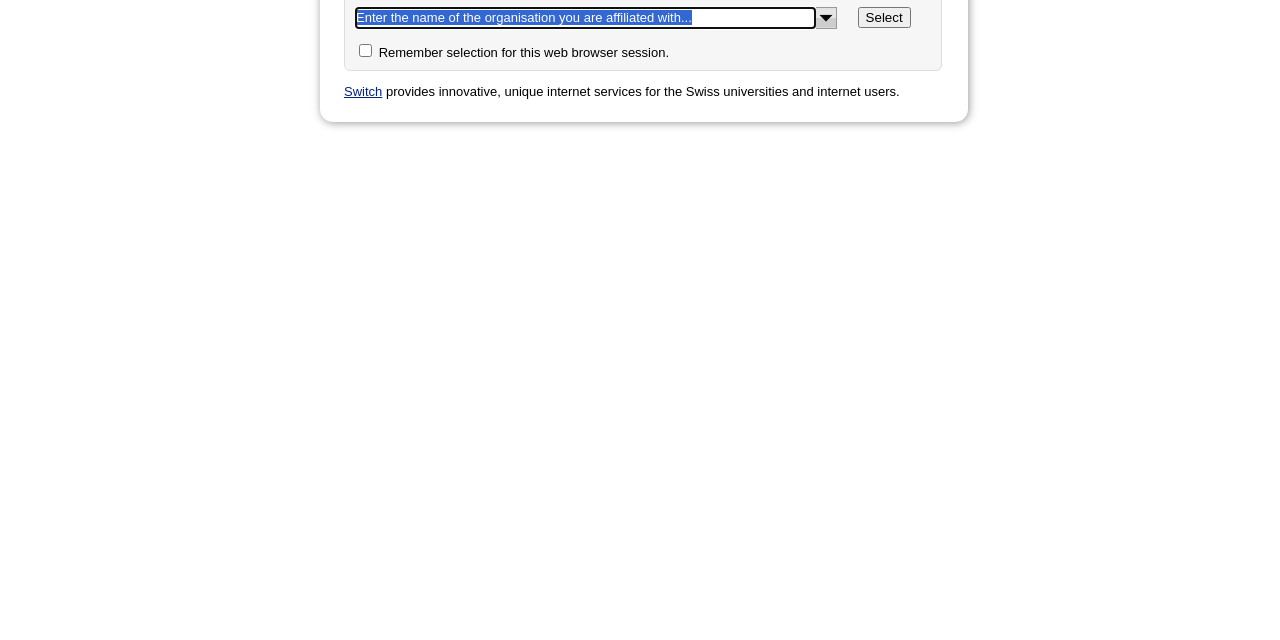Using the format (top-left x, top-left y, bottom-right x, bottom-right y), provide the bounding box coordinates for the described UI element. All values should be floating point numbers between 0 and 1: Switch

[0.269, 0.131, 0.299, 0.155]